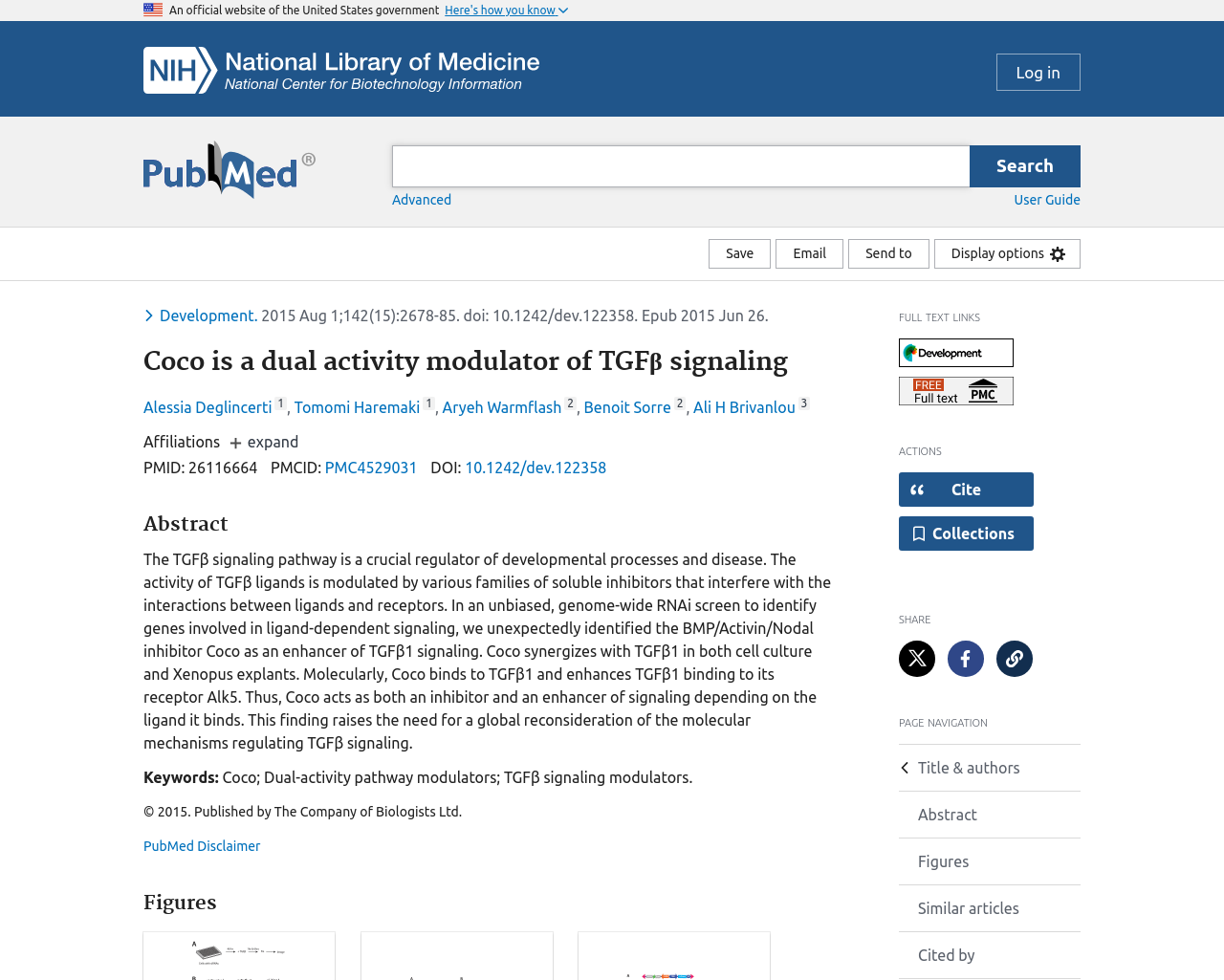What is the function of the 'Cite' button?
Look at the screenshot and respond with a single word or phrase.

Open dialog with citation text